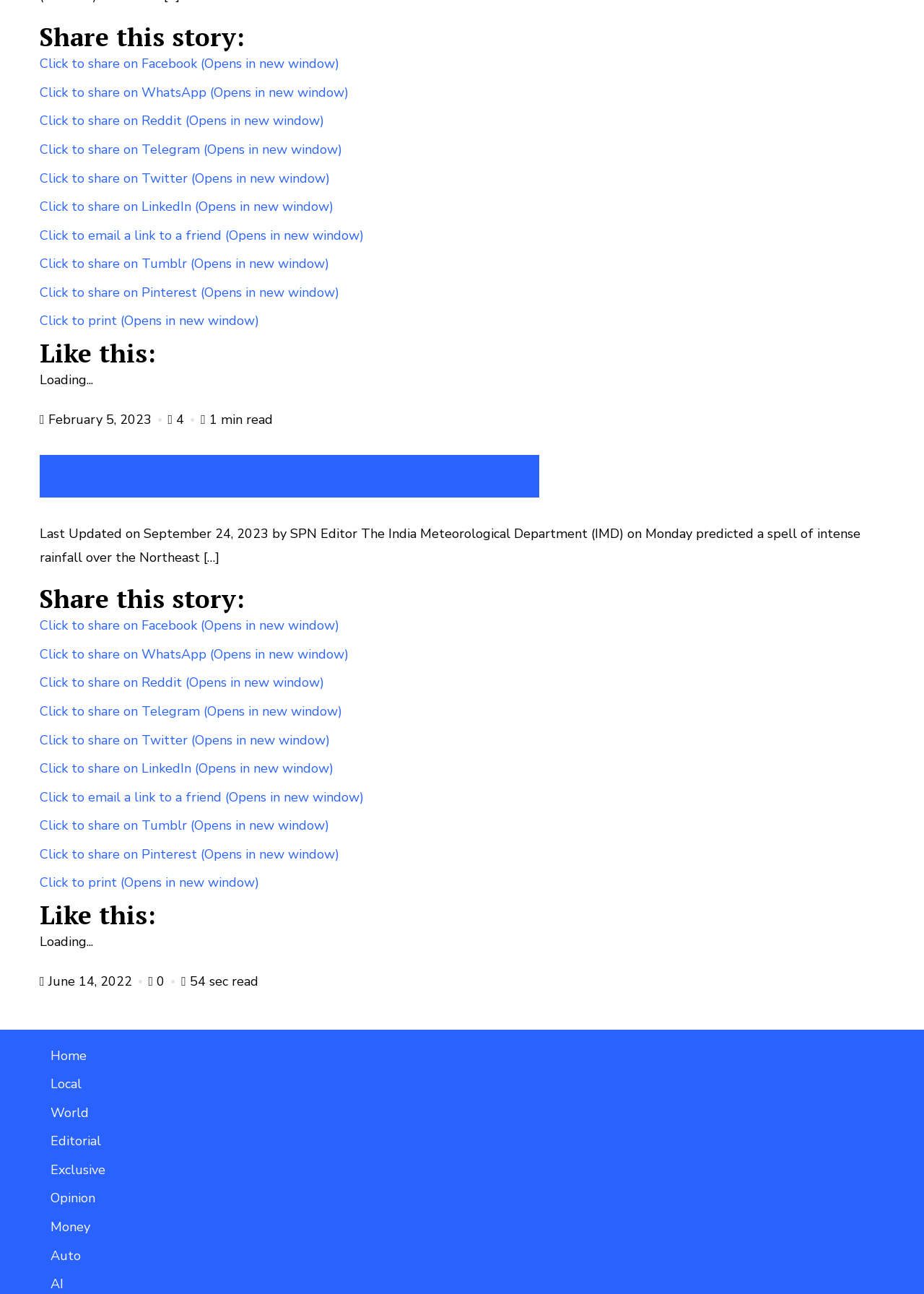Determine the bounding box coordinates of the clickable element necessary to fulfill the instruction: "Share this story on Twitter". Provide the coordinates as four float numbers within the 0 to 1 range, i.e., [left, top, right, bottom].

[0.043, 0.565, 0.357, 0.578]